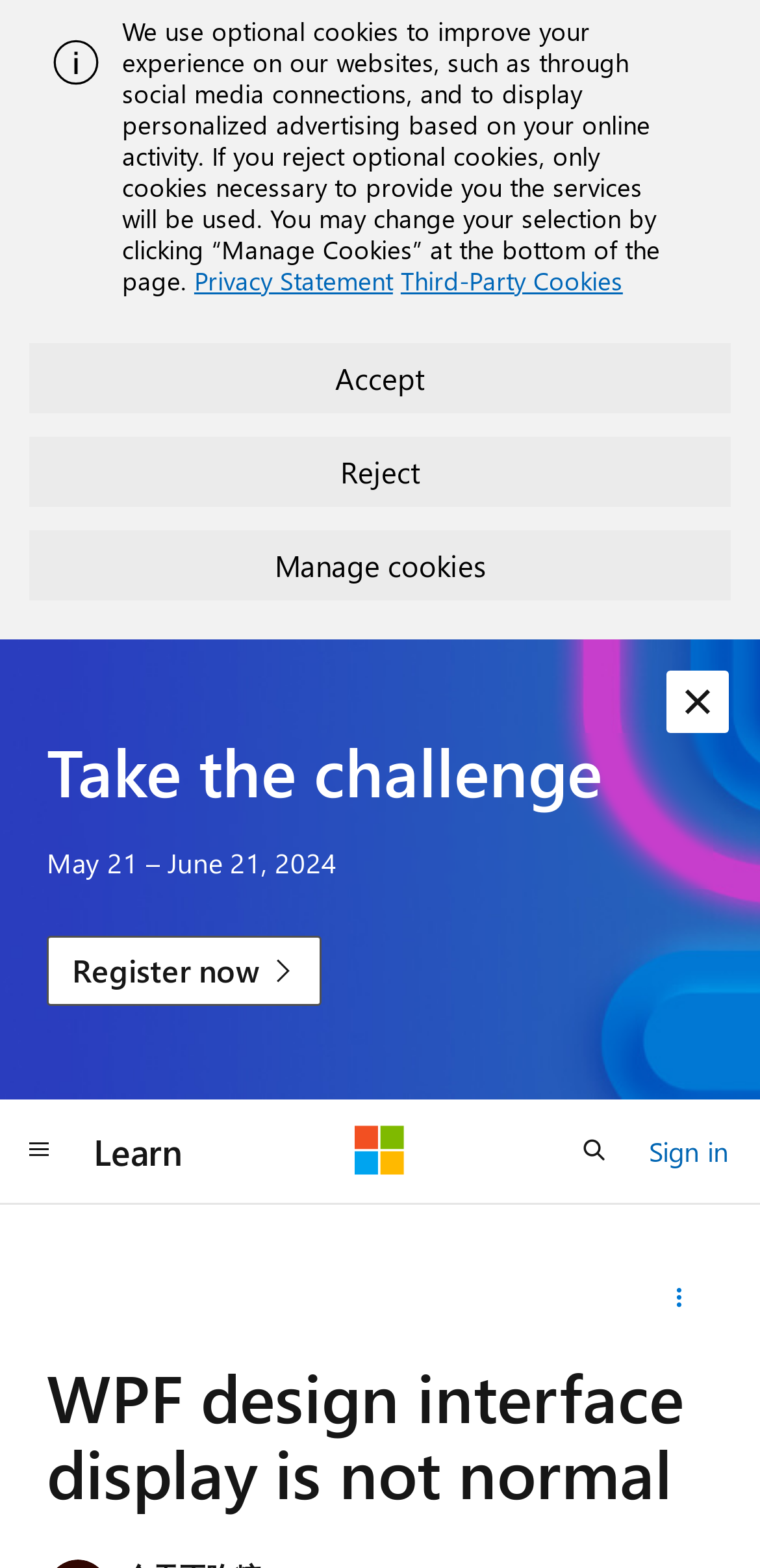Based on the element description, predict the bounding box coordinates (top-left x, top-left y, bottom-right x, bottom-right y) for the UI element in the screenshot: aria-label="Global navigation" title="Global navigation"

[0.0, 0.712, 0.103, 0.756]